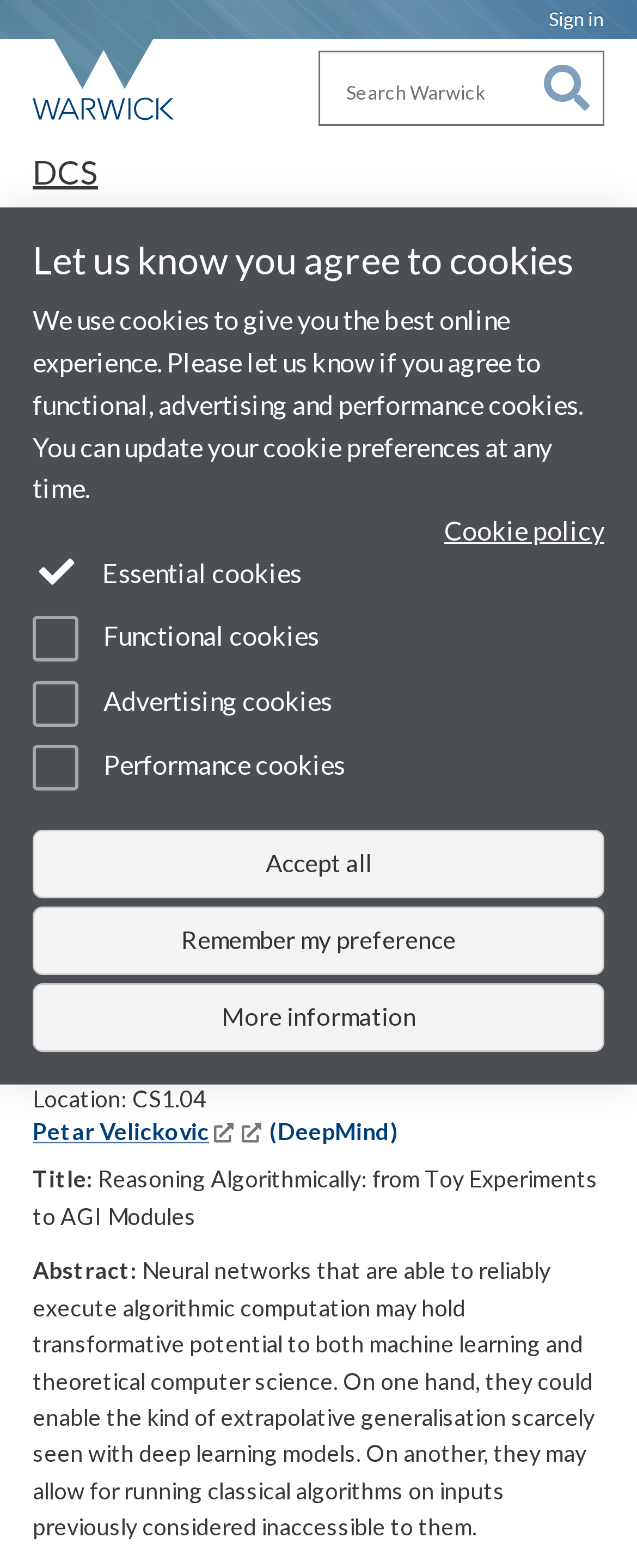Determine the bounding box coordinates of the clickable element to achieve the following action: 'Show all calendar items'. Provide the coordinates as four float values between 0 and 1, formatted as [left, top, right, bottom].

[0.051, 0.552, 0.49, 0.59]